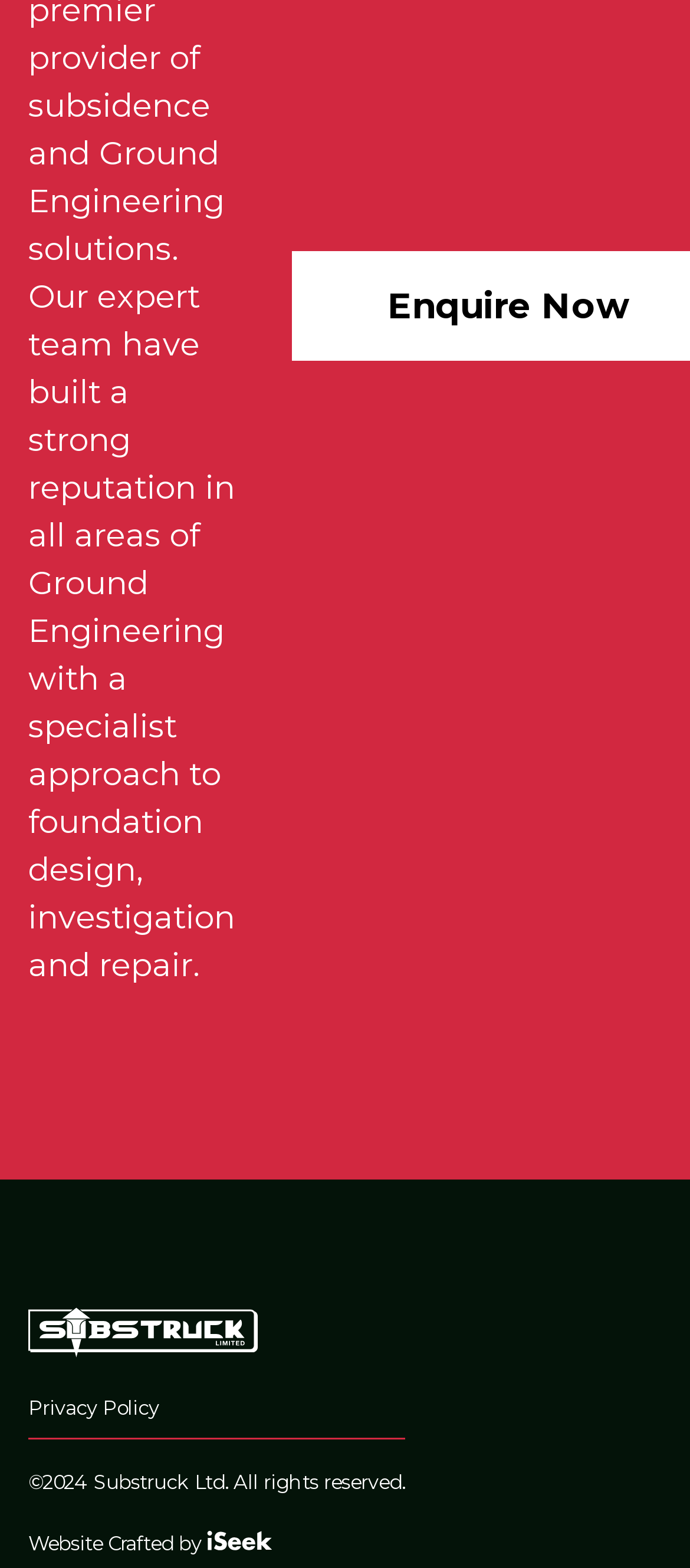From the webpage screenshot, predict the bounding box coordinates (top-left x, top-left y, bottom-right x, bottom-right y) for the UI element described here: Privacy Policy

[0.041, 0.889, 0.587, 0.908]